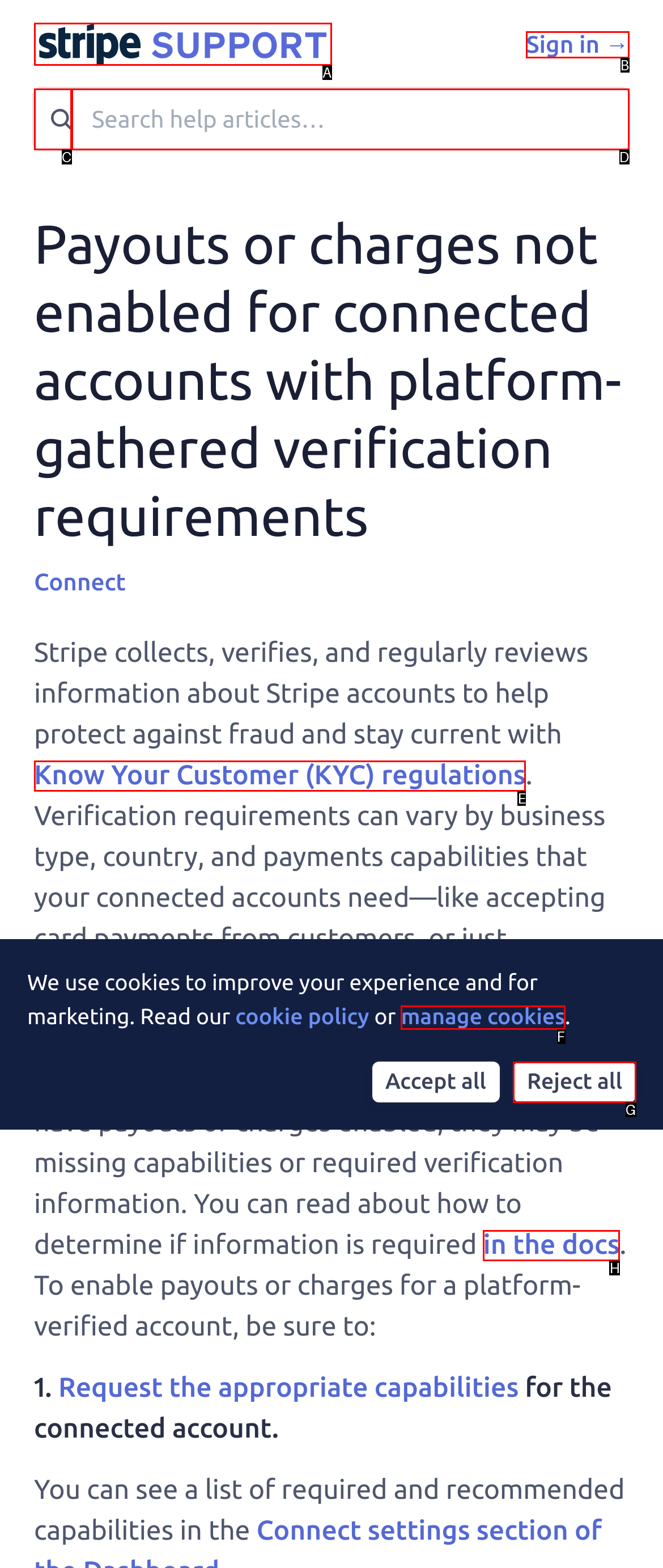Tell me which one HTML element I should click to complete the following instruction: Sign in
Answer with the option's letter from the given choices directly.

B